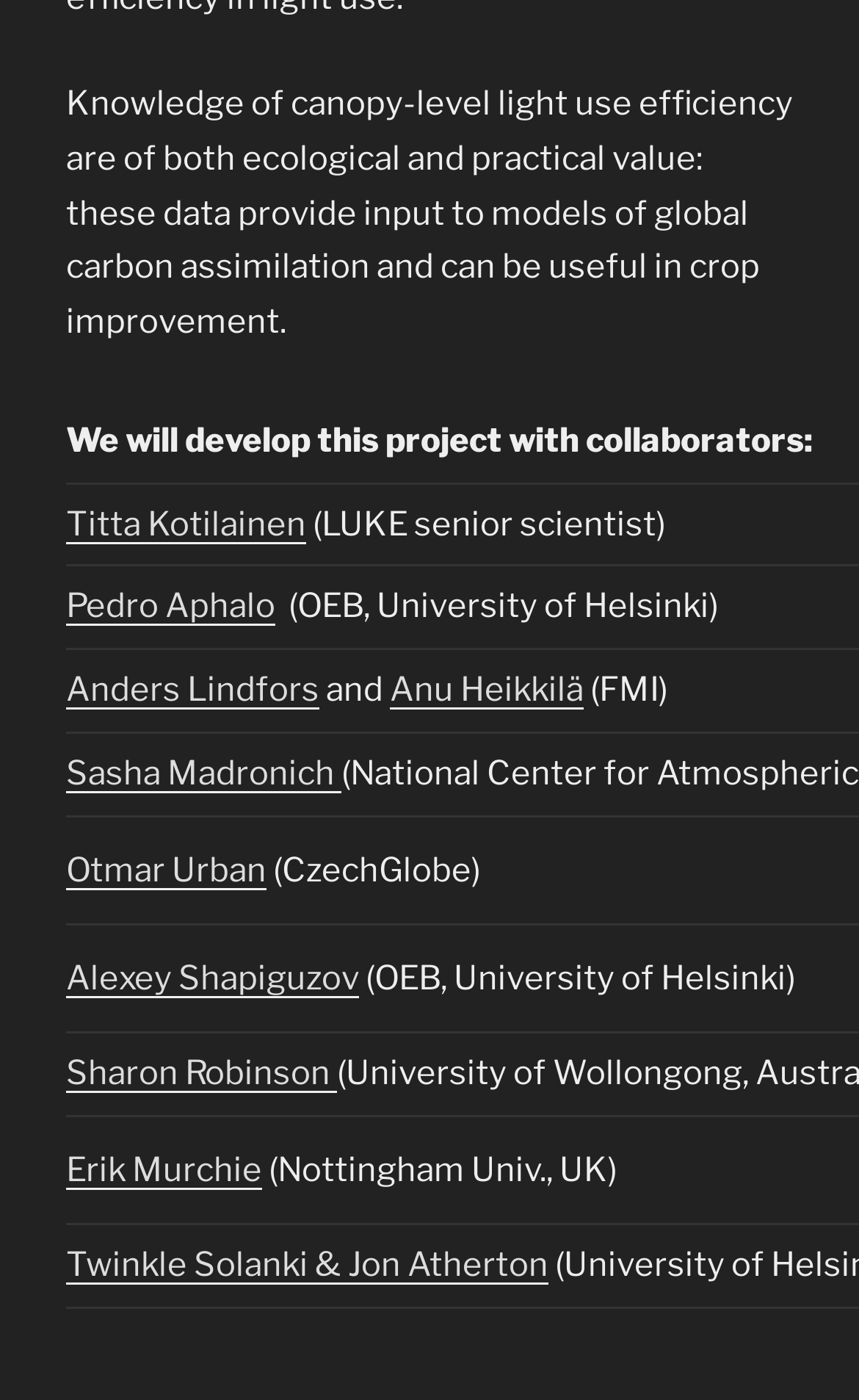Who is the first author listed on this webpage?
Please give a well-detailed answer to the question.

I looked at the list of authors and found that 'Titta Kotilainen' is the first author listed, with their name appearing at the top of the list.